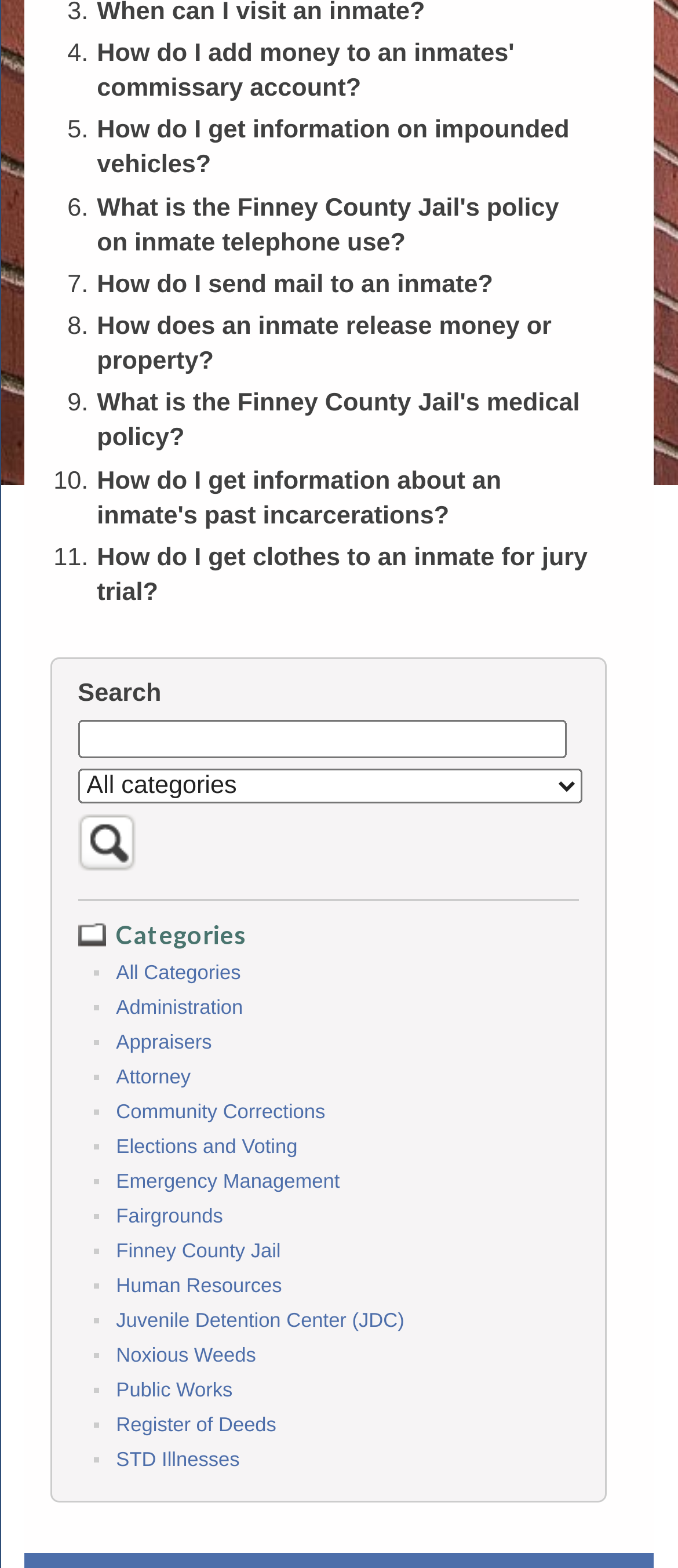How many FAQs are listed?
Refer to the image and provide a detailed answer to the question.

I counted the number of links under the first section of the webpage, and there are 11 FAQs listed.